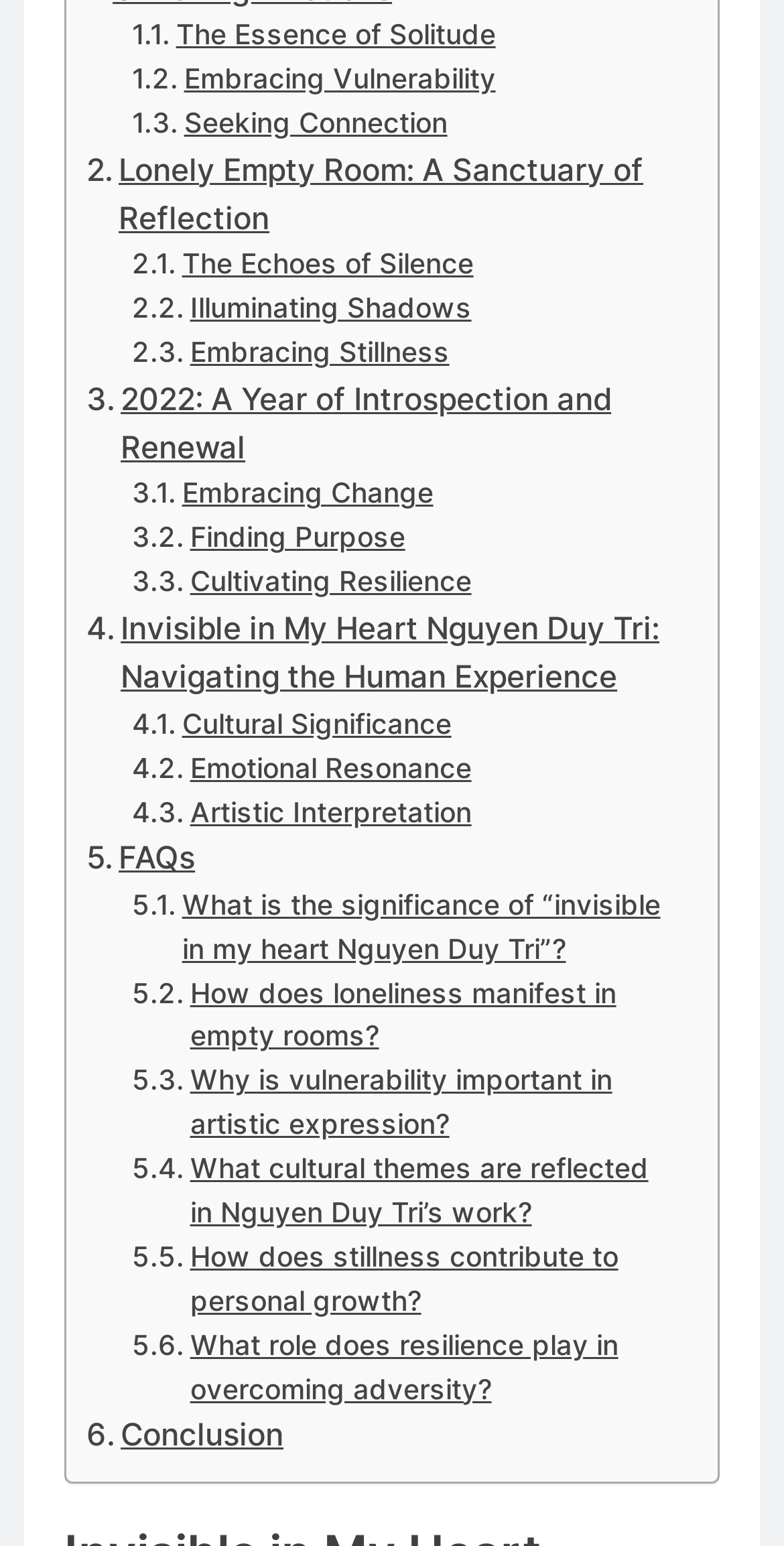Determine the bounding box coordinates for the HTML element described here: "Cultivating Resilience".

[0.169, 0.363, 0.601, 0.392]